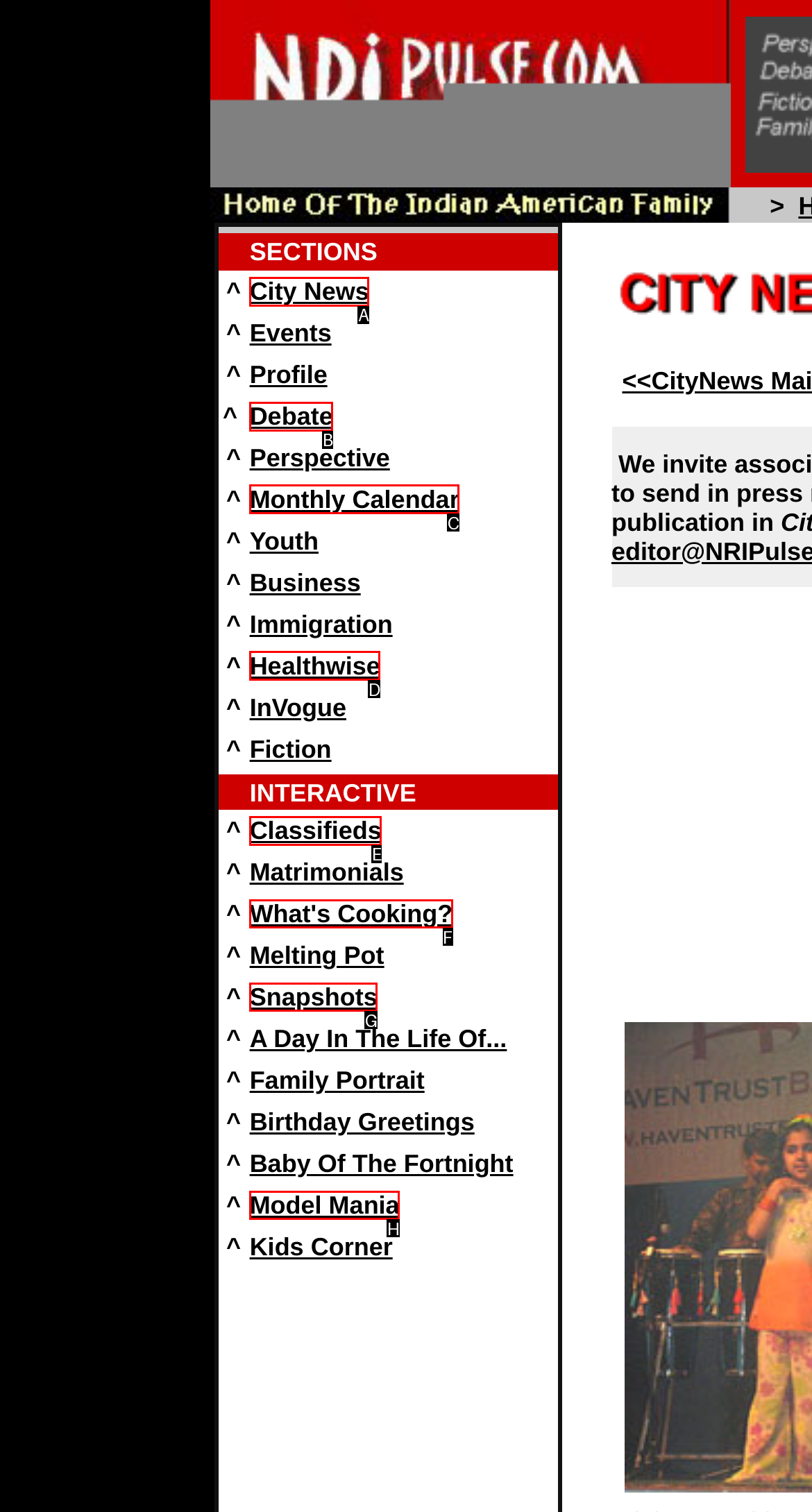Based on the choices marked in the screenshot, which letter represents the correct UI element to perform the task: Explore Debate?

B